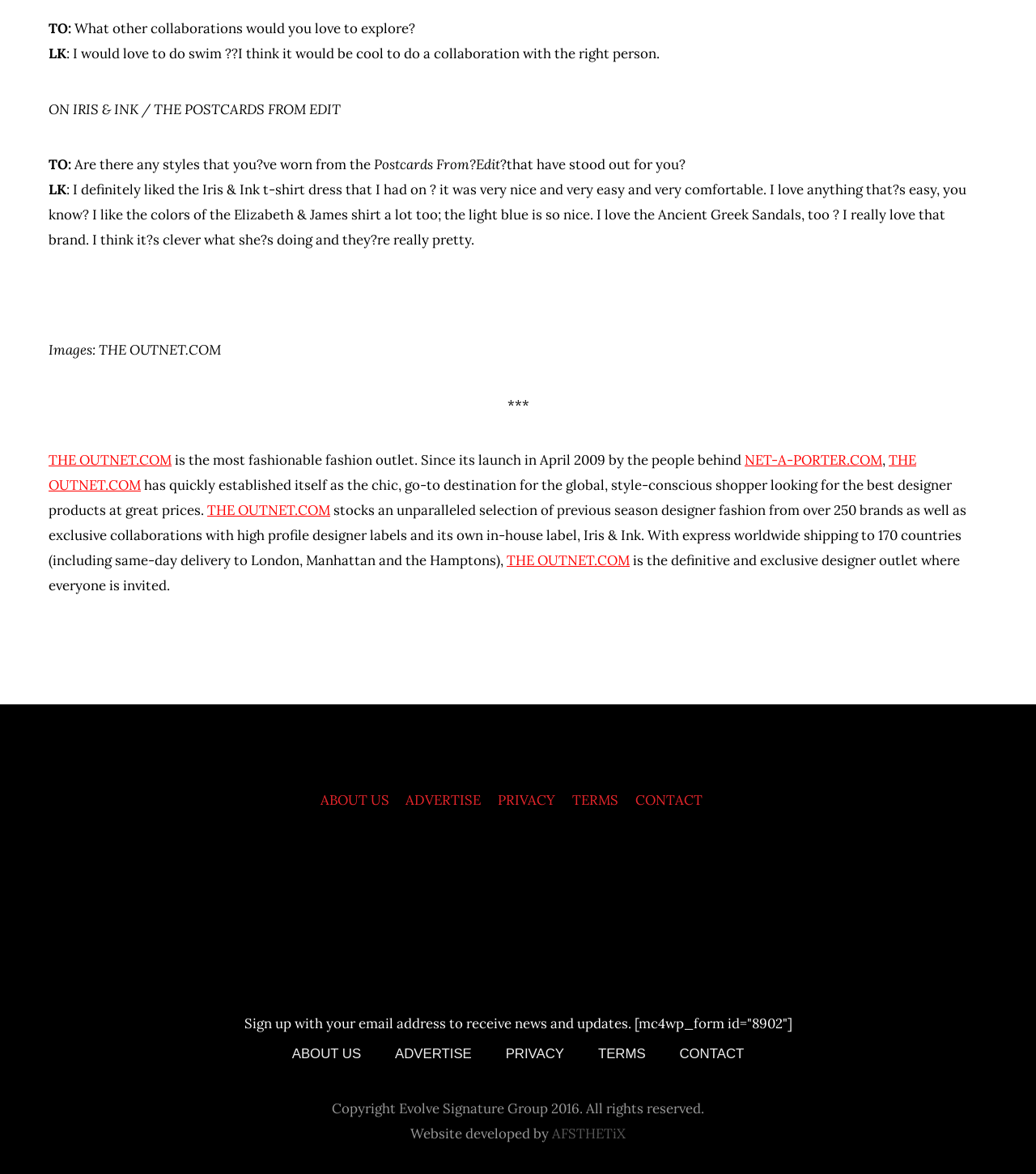Given the content of the image, can you provide a detailed answer to the question?
How many countries does THE OUTNET.COM ship to?

I found the answer by reading the text on the webpage, specifically the sentence 'With express worldwide shipping to 170 countries…' which indicates that THE OUTNET.COM ships to 170 countries.